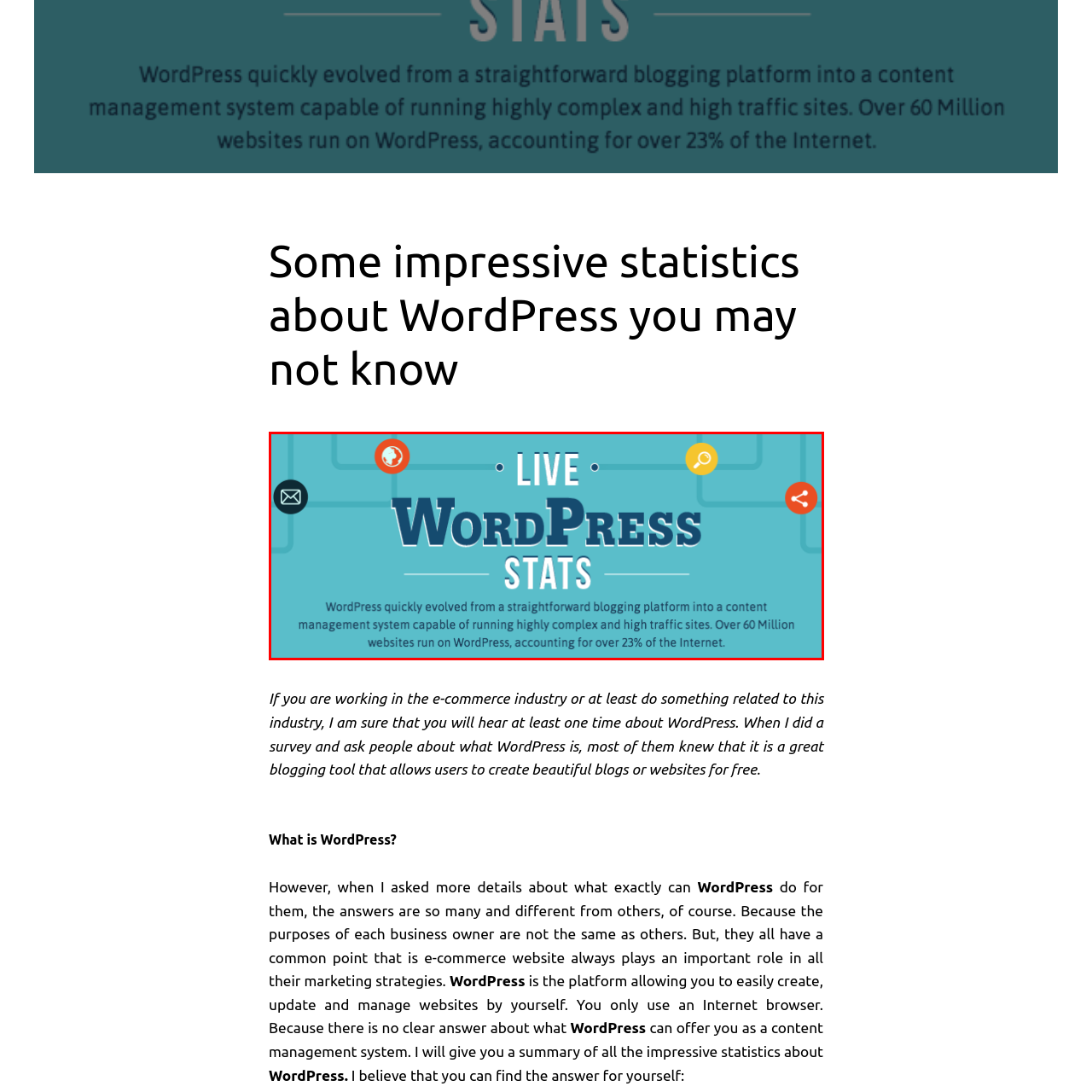Pay special attention to the segment of the image inside the red box and offer a detailed answer to the question that follows, based on what you see: What is the primary color of the background in the image?

The caption describes the background as a calming blue, which complements the colorful icons representing communication and sharing.